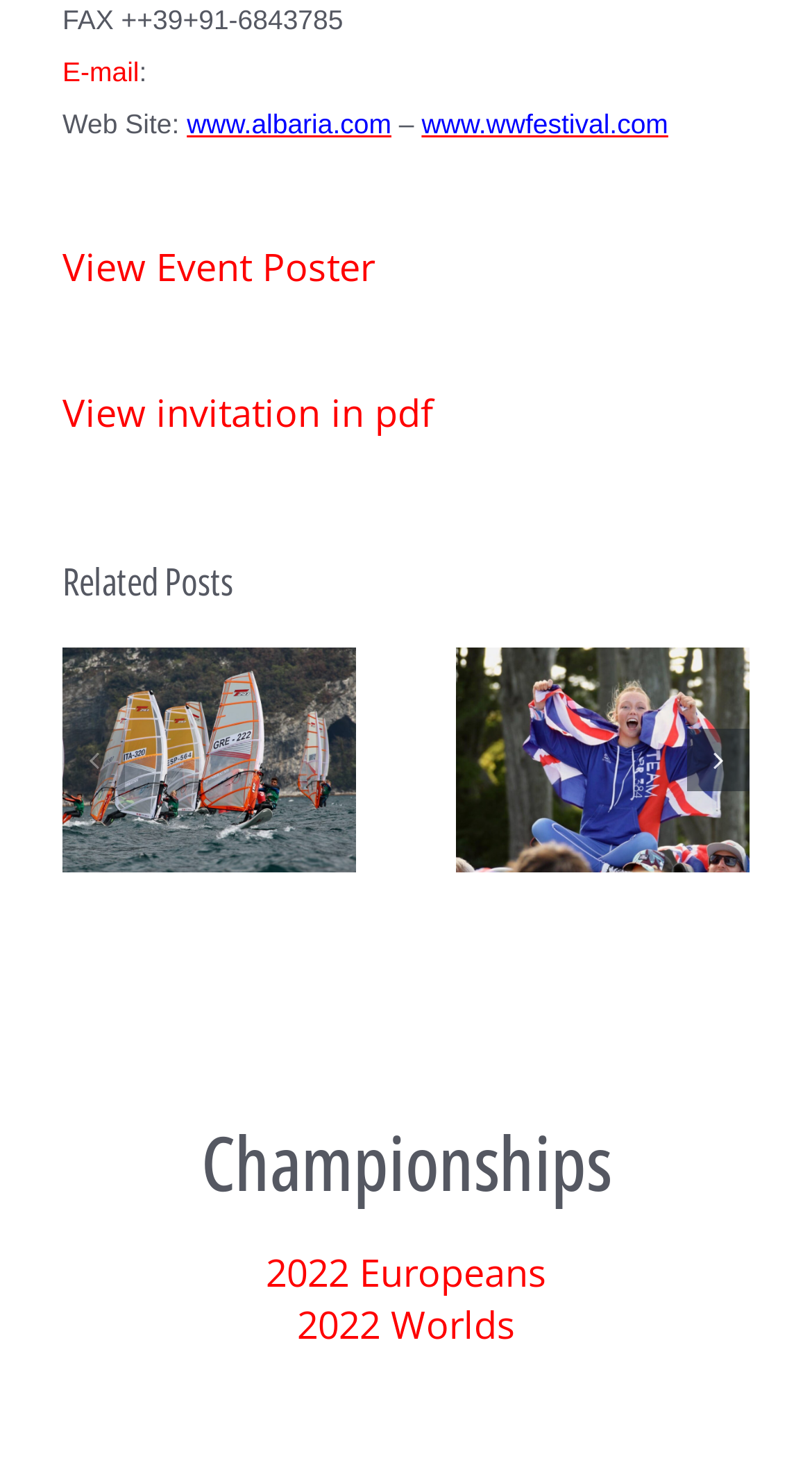How many related posts are there?
Using the image provided, answer with just one word or phrase.

4